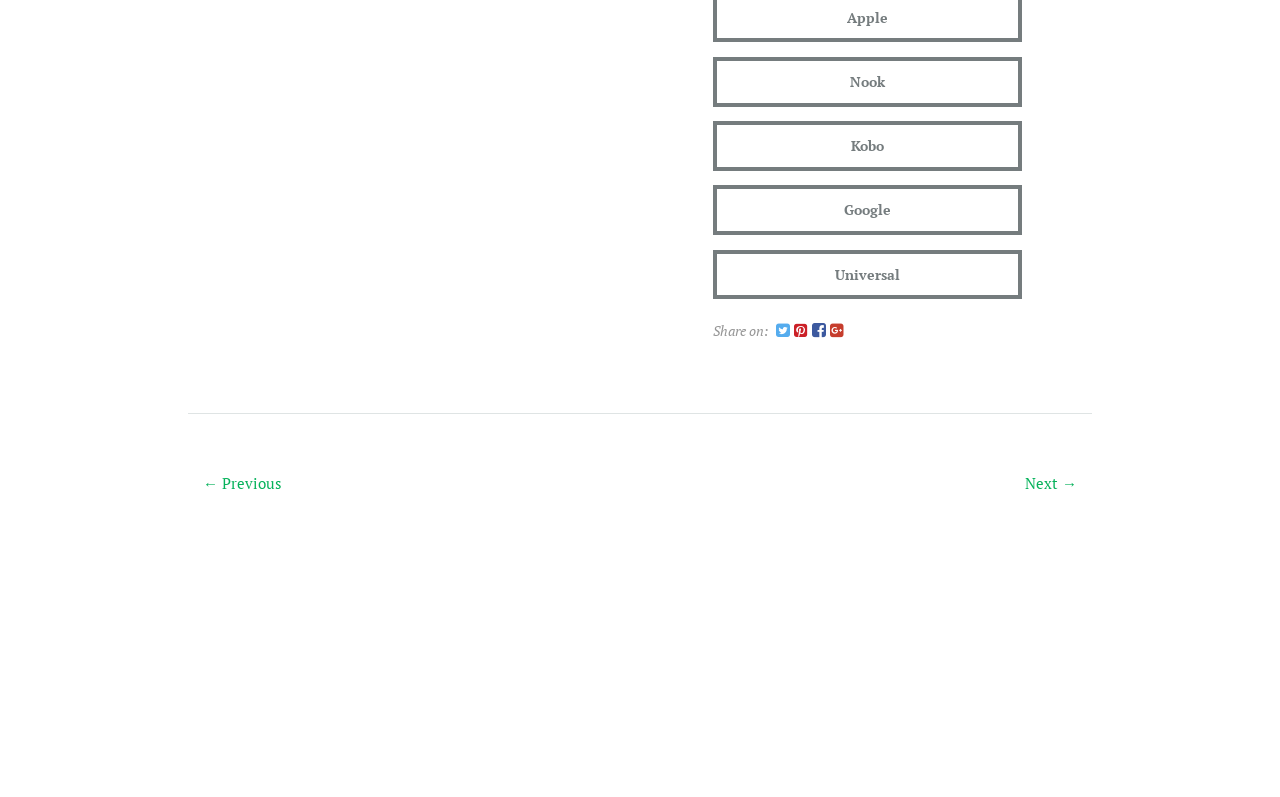Pinpoint the bounding box coordinates of the clickable element needed to complete the instruction: "View the image". The coordinates should be provided as four float numbers between 0 and 1: [left, top, right, bottom].

None